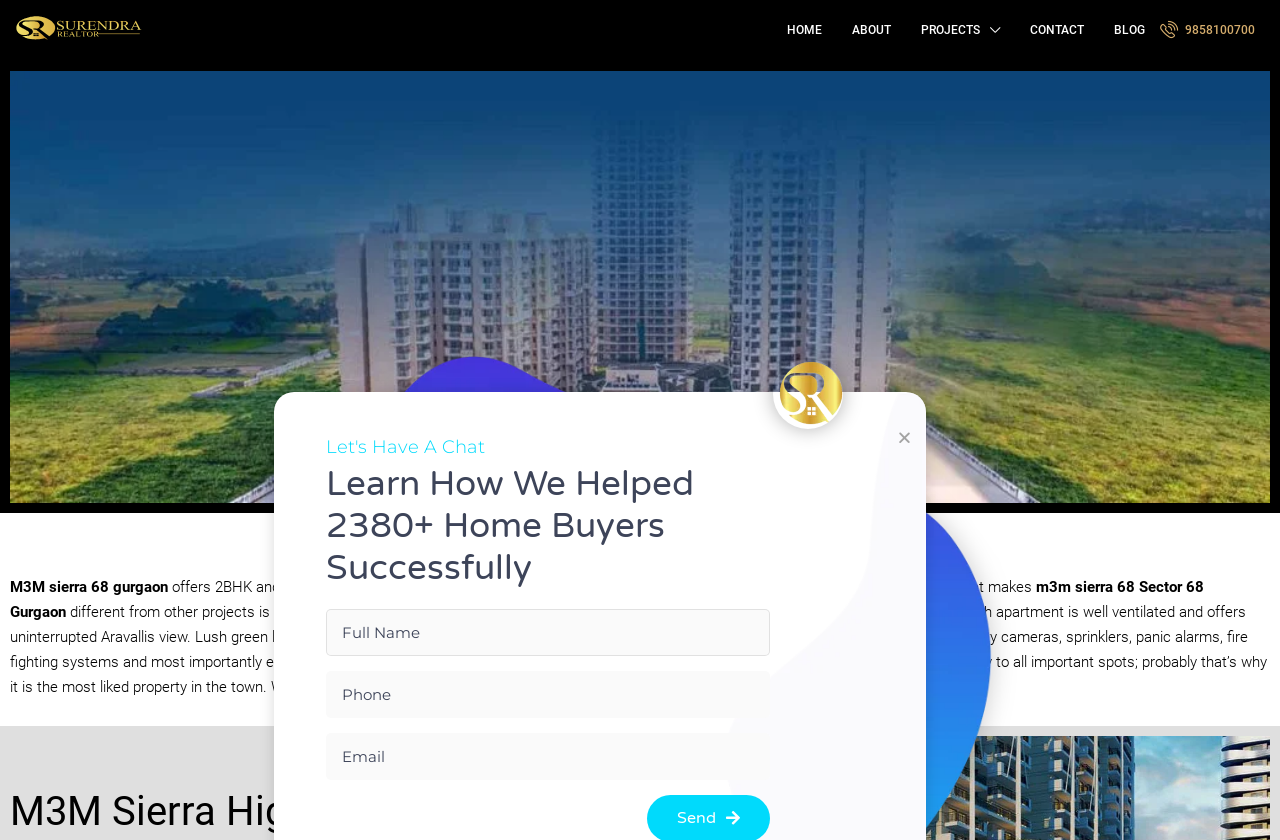Provide the bounding box coordinates of the UI element this sentence describes: "Home".

[0.603, 0.0, 0.654, 0.071]